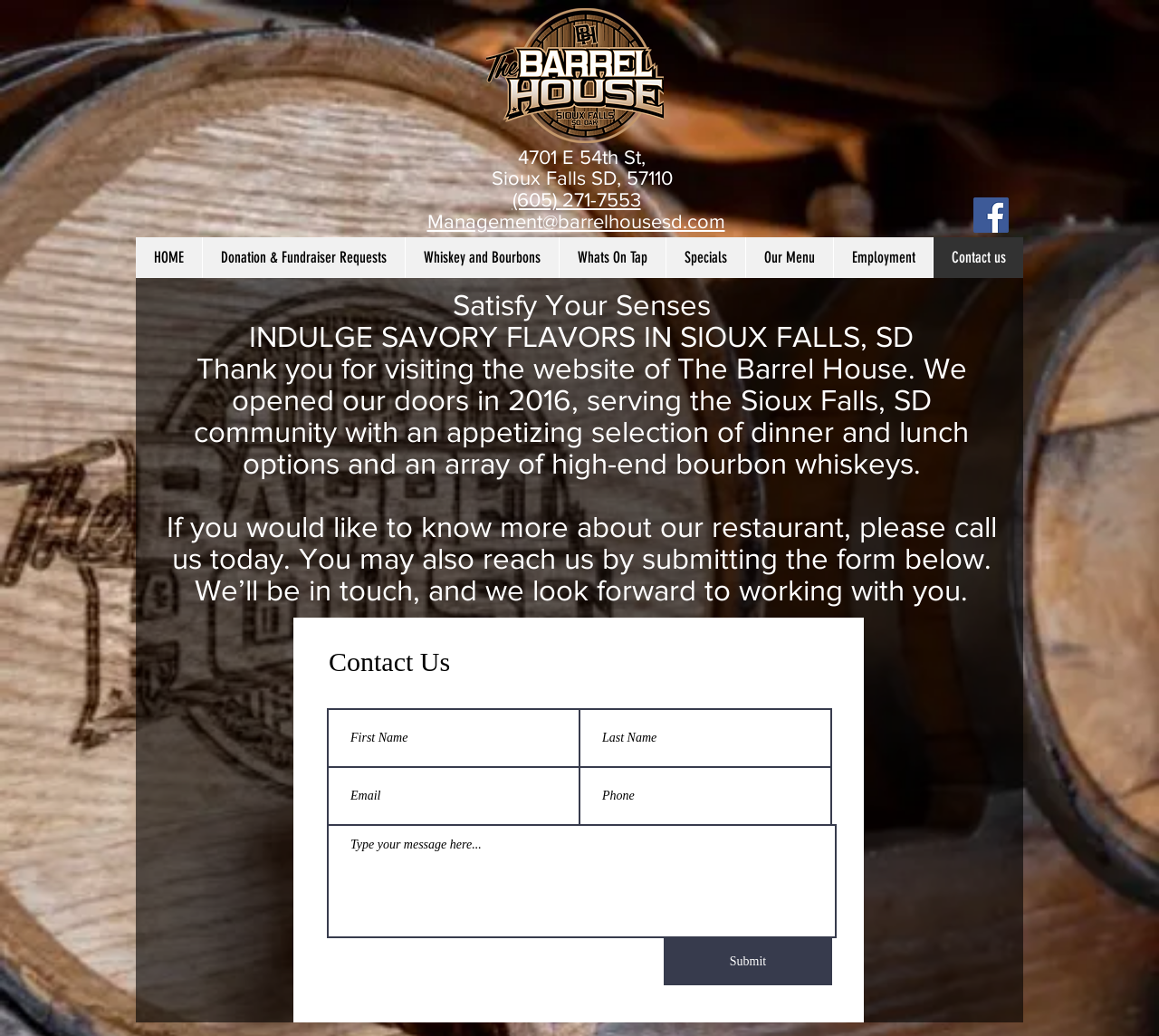What is the email address of The Barrel House management?
Please respond to the question with as much detail as possible.

I found the email address by looking at the headings on the webpage, specifically the one that contains the email address, which is also a link.